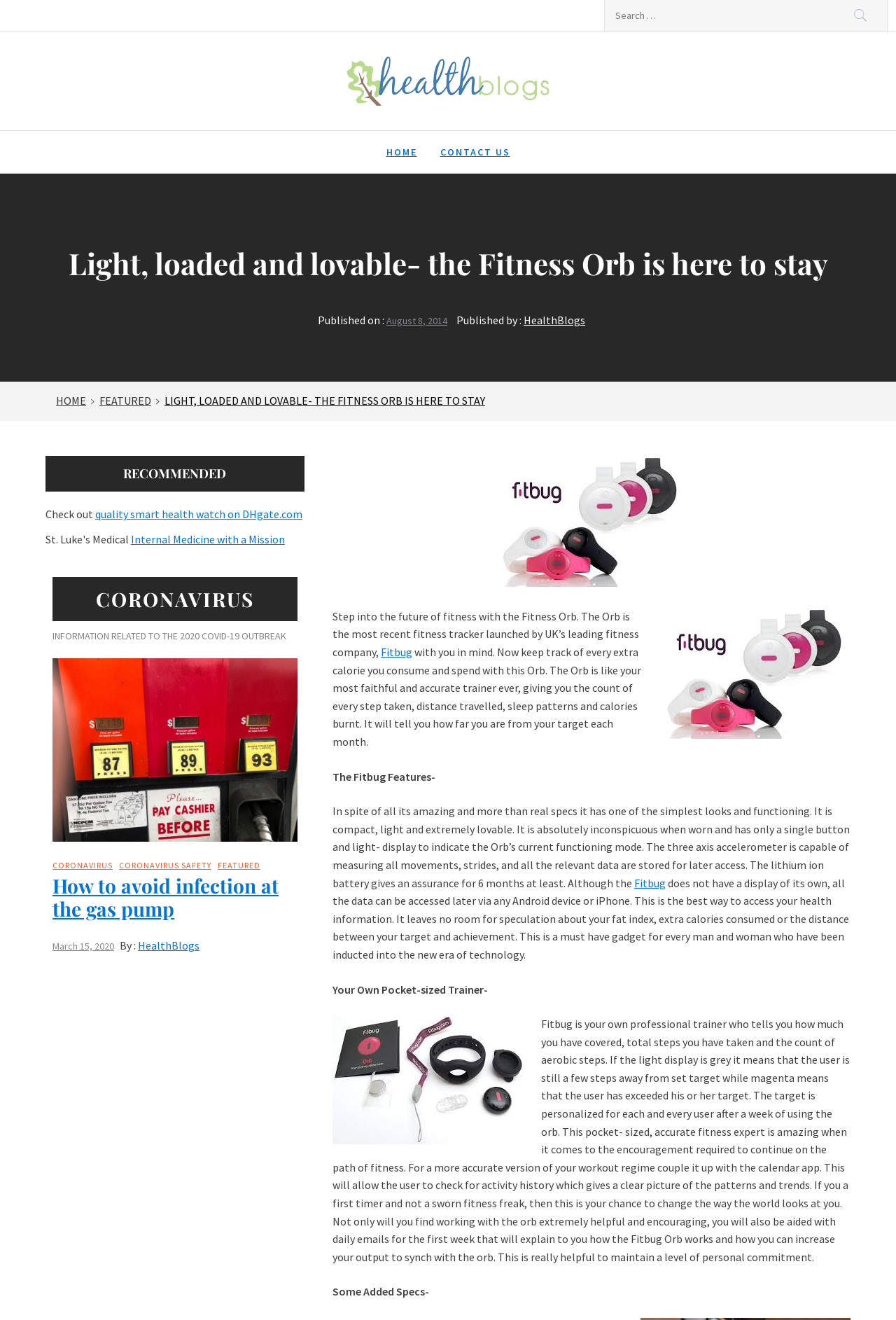Find the bounding box coordinates of the element's region that should be clicked in order to follow the given instruction: "Search for something". The coordinates should consist of four float numbers between 0 and 1, i.e., [left, top, right, bottom].

[0.674, 0.0, 0.99, 0.024]